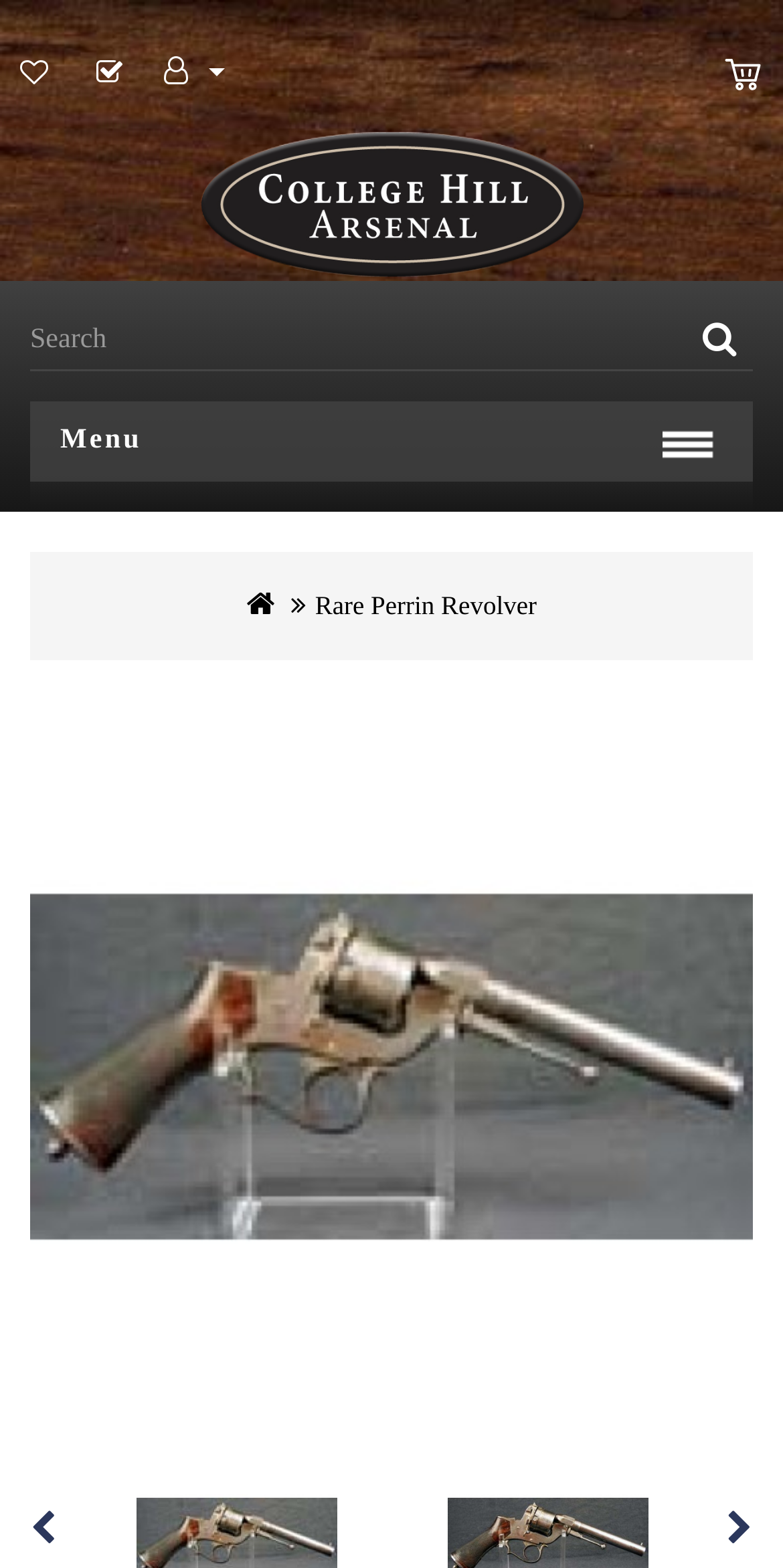What is the name of the product being displayed?
Use the image to answer the question with a single word or phrase.

Rare Perrin Revolver